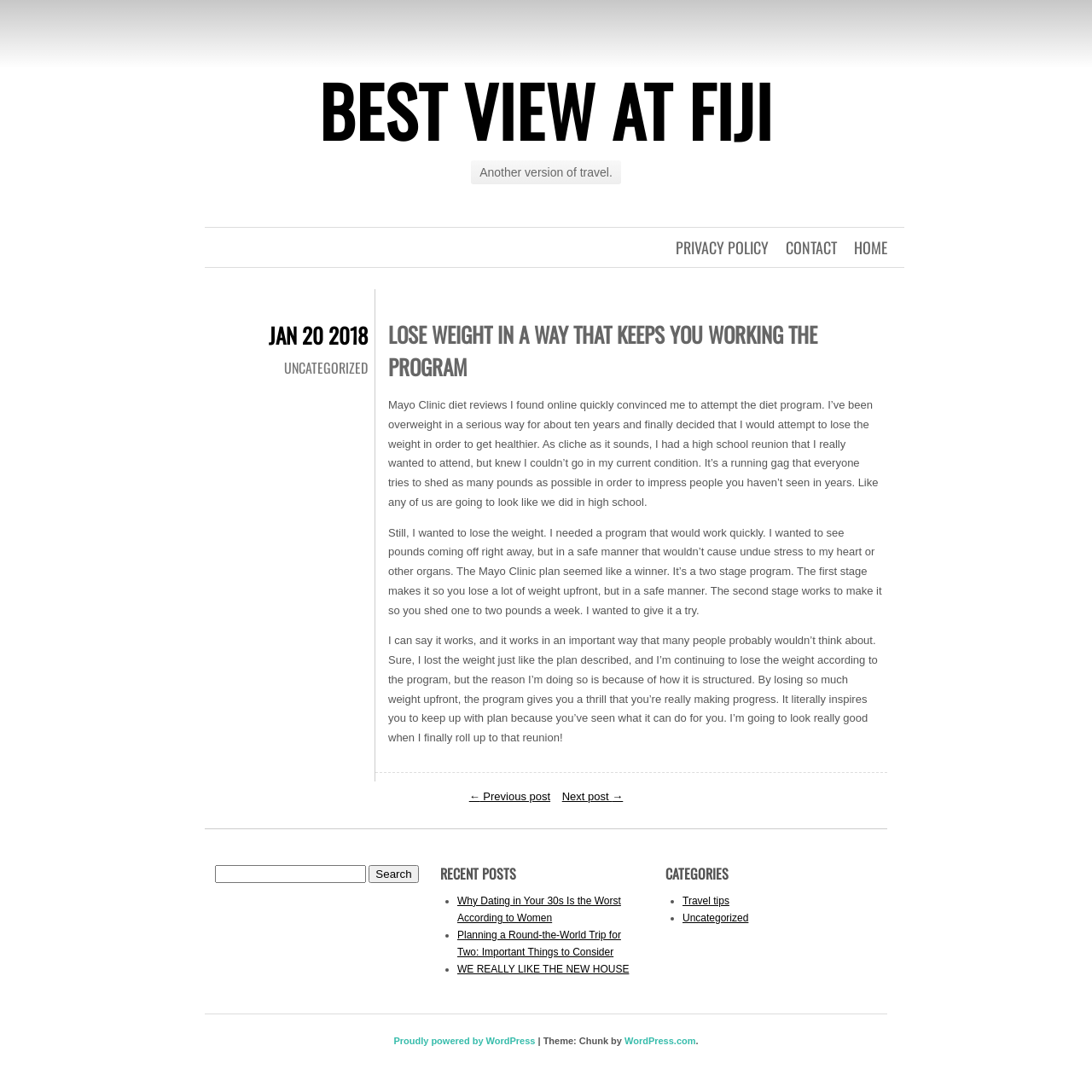Highlight the bounding box coordinates of the element that should be clicked to carry out the following instruction: "Read the 'LOSE WEIGHT IN A WAY THAT KEEPS YOU WORKING THE PROGRAM' article". The coordinates must be given as four float numbers ranging from 0 to 1, i.e., [left, top, right, bottom].

[0.355, 0.291, 0.809, 0.351]